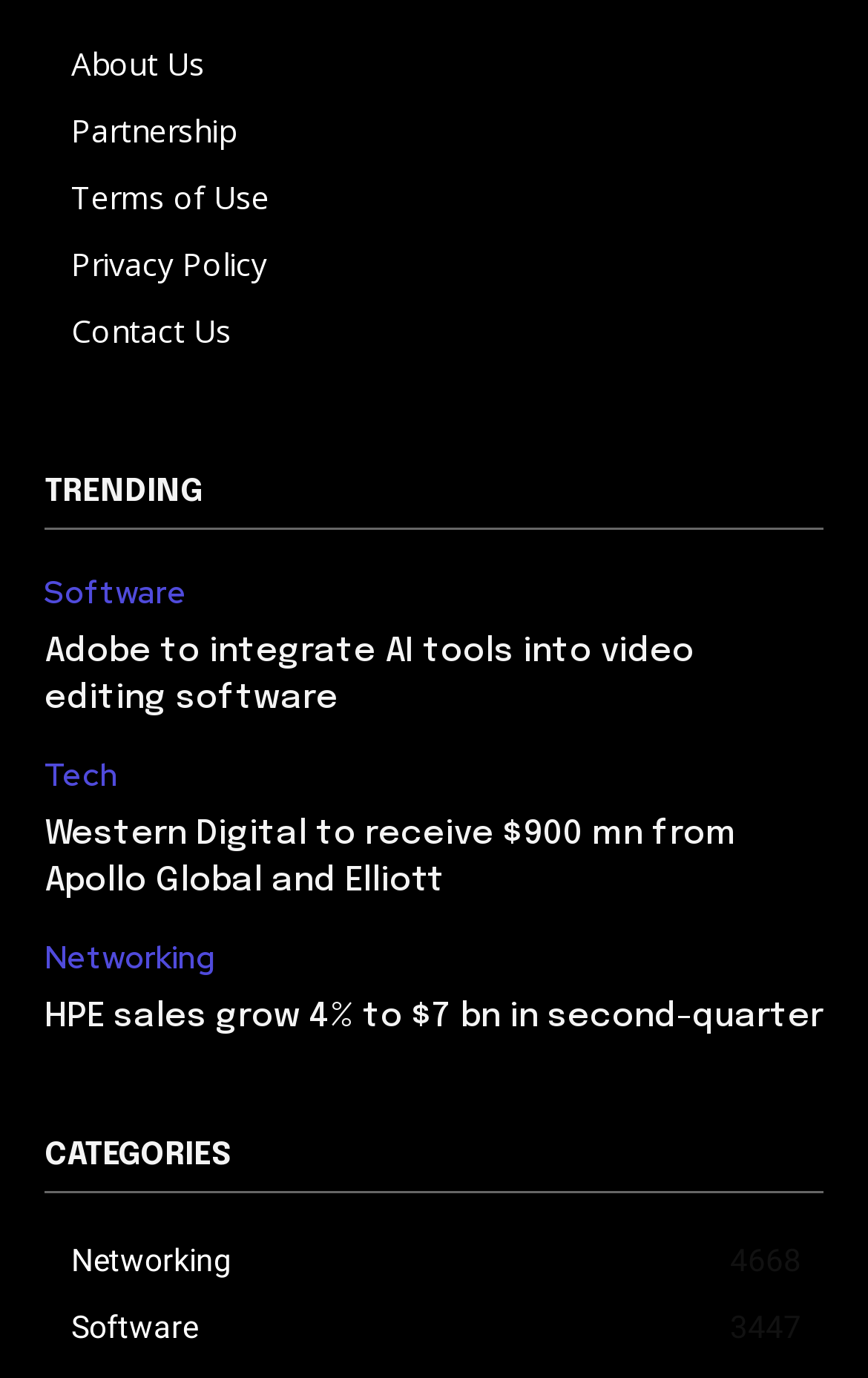What is the last link listed in the footer section?
Based on the image, provide your answer in one word or phrase.

Contact Us